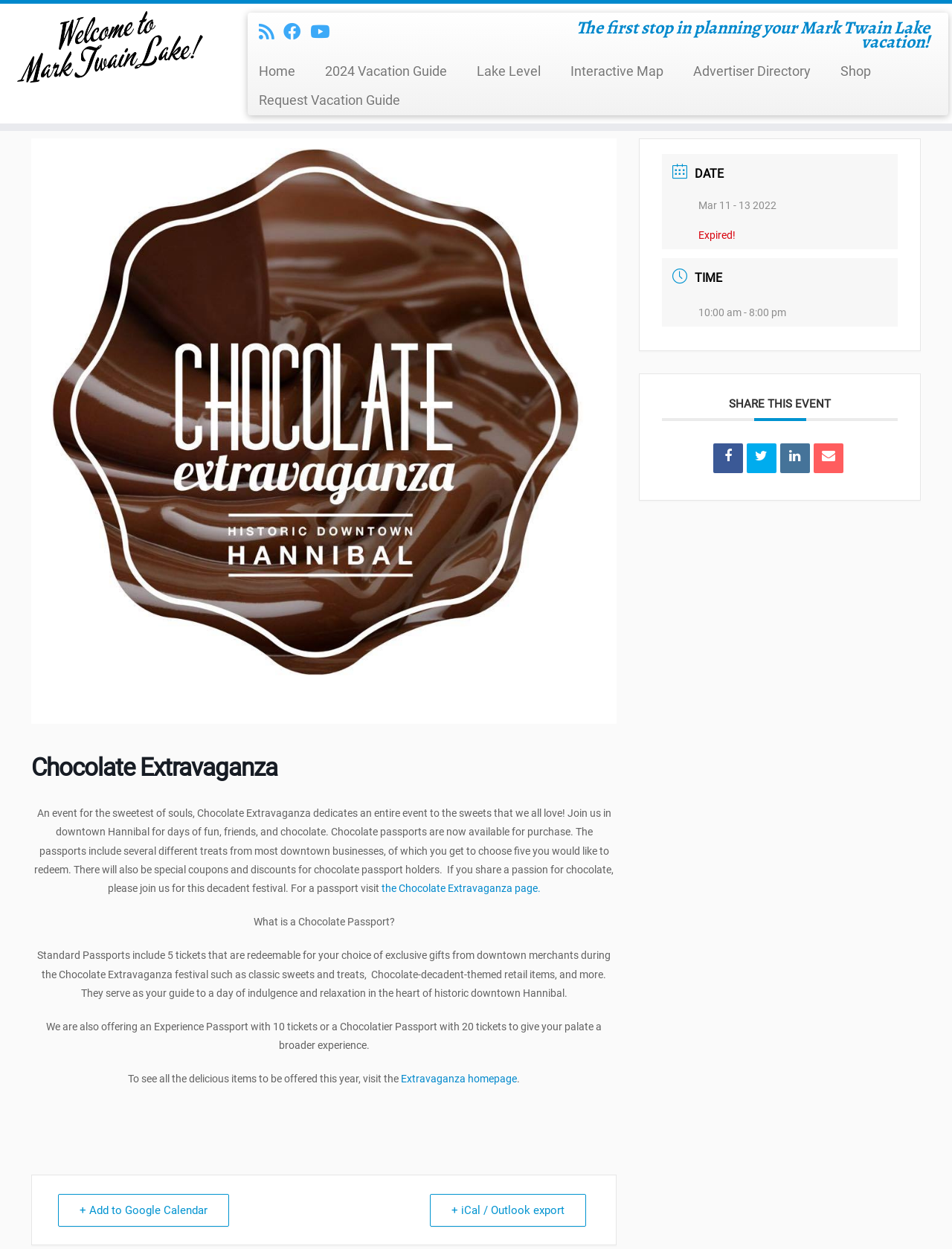Refer to the image and offer a detailed explanation in response to the question: What time does the Chocolate Extravaganza event start?

I found the start time of the event by looking at the 'TIME' section on the webpage, which shows '10:00 am - 8:00 pm' as the time of the event.